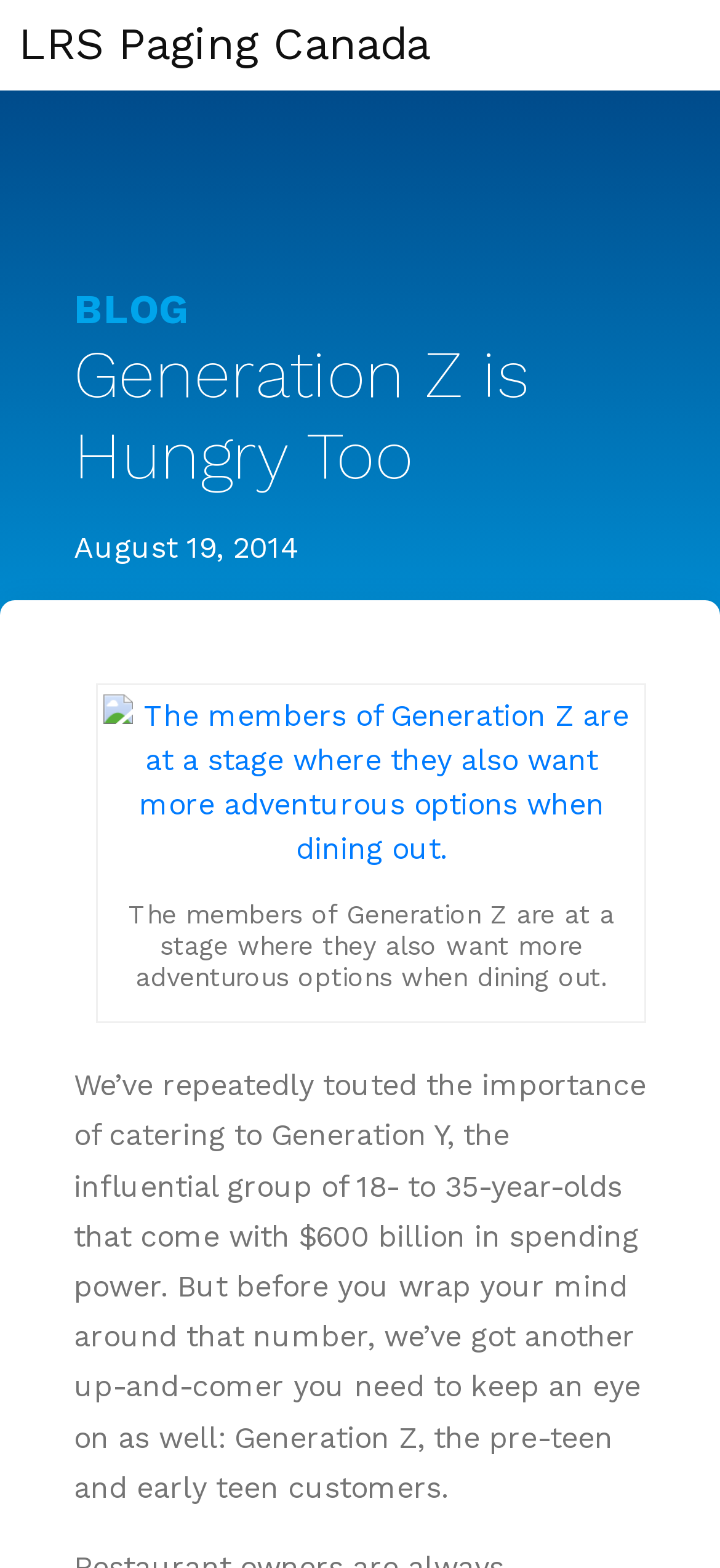Summarize the contents and layout of the webpage in detail.

The webpage is about Generation Z and their dining preferences. At the top left, there is a heading "LRS Paging Canada" with a link to the same name. Below it, there is a link to the "BLOG" section. To the right of the "BLOG" link, there is a heading "Generation Z is Hungry Too" followed by a time stamp "August 19, 2014".

Below the heading, there is a link with a description "The members of Generation Z are at a stage where they also want more adventurous options when dining out." This link is accompanied by an image with the same description. The image is positioned slightly above the link.

Further down, there is a block of text that discusses the importance of catering to Generation Y and introduces Generation Z as an emerging demographic to consider. This text is positioned below the image and link.